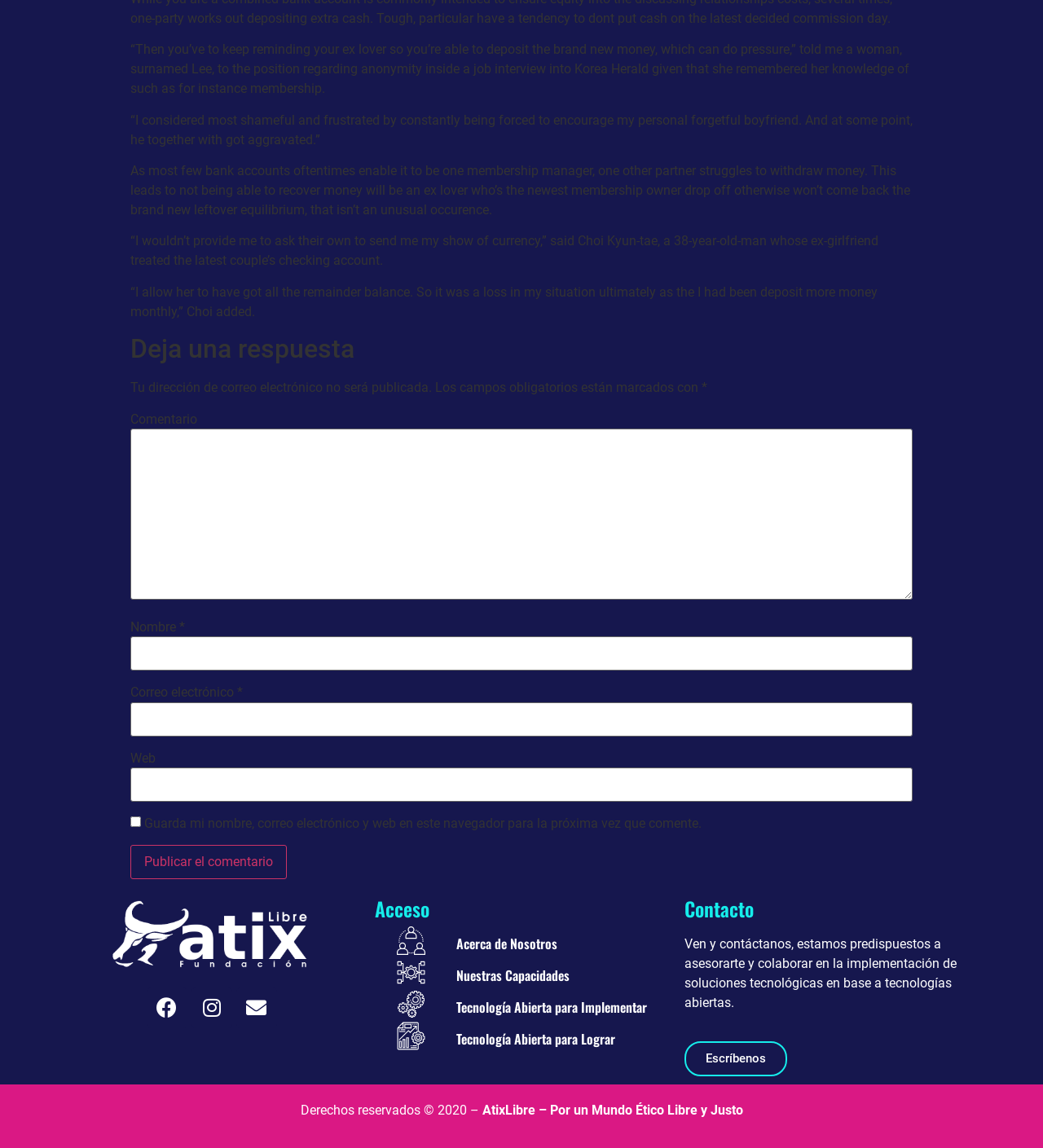What is the topic of the article?
Look at the webpage screenshot and answer the question with a detailed explanation.

Based on the static text elements, it appears that the article is discussing issues related to bank accounts, specifically the problems that arise when one partner in a relationship has control over the account and the other partner is unable to access or withdraw funds.